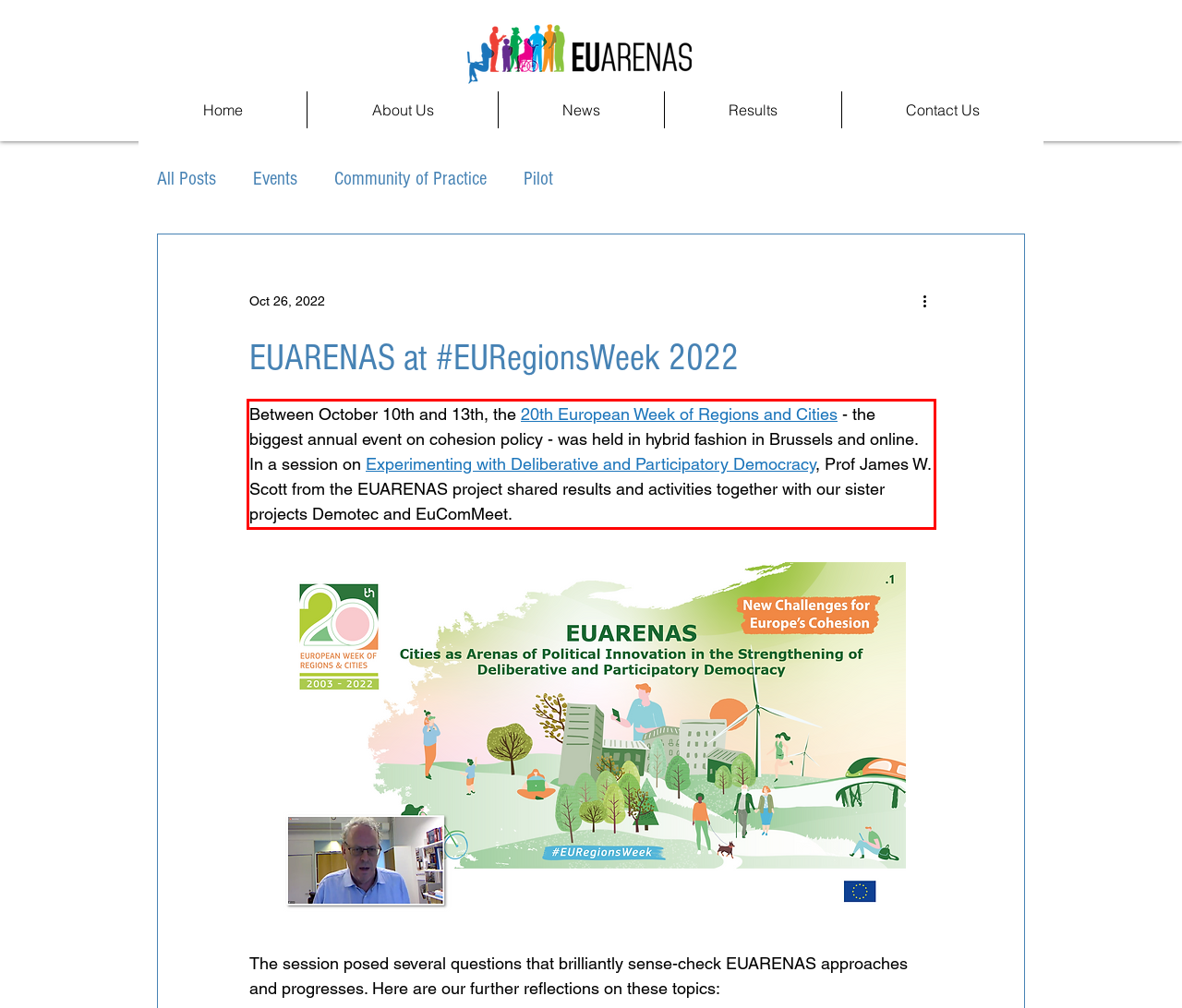Examine the webpage screenshot and use OCR to recognize and output the text within the red bounding box.

Between October 10th and 13th, the 20th European Week of Regions and Cities - the biggest annual event on cohesion policy - was held in hybrid fashion in Brussels and online. In a session on Experimenting with Deliberative and Participatory Democracy, Prof James W. Scott from the EUARENAS project shared results and activities together with our sister projects Demotec and EuComMeet.